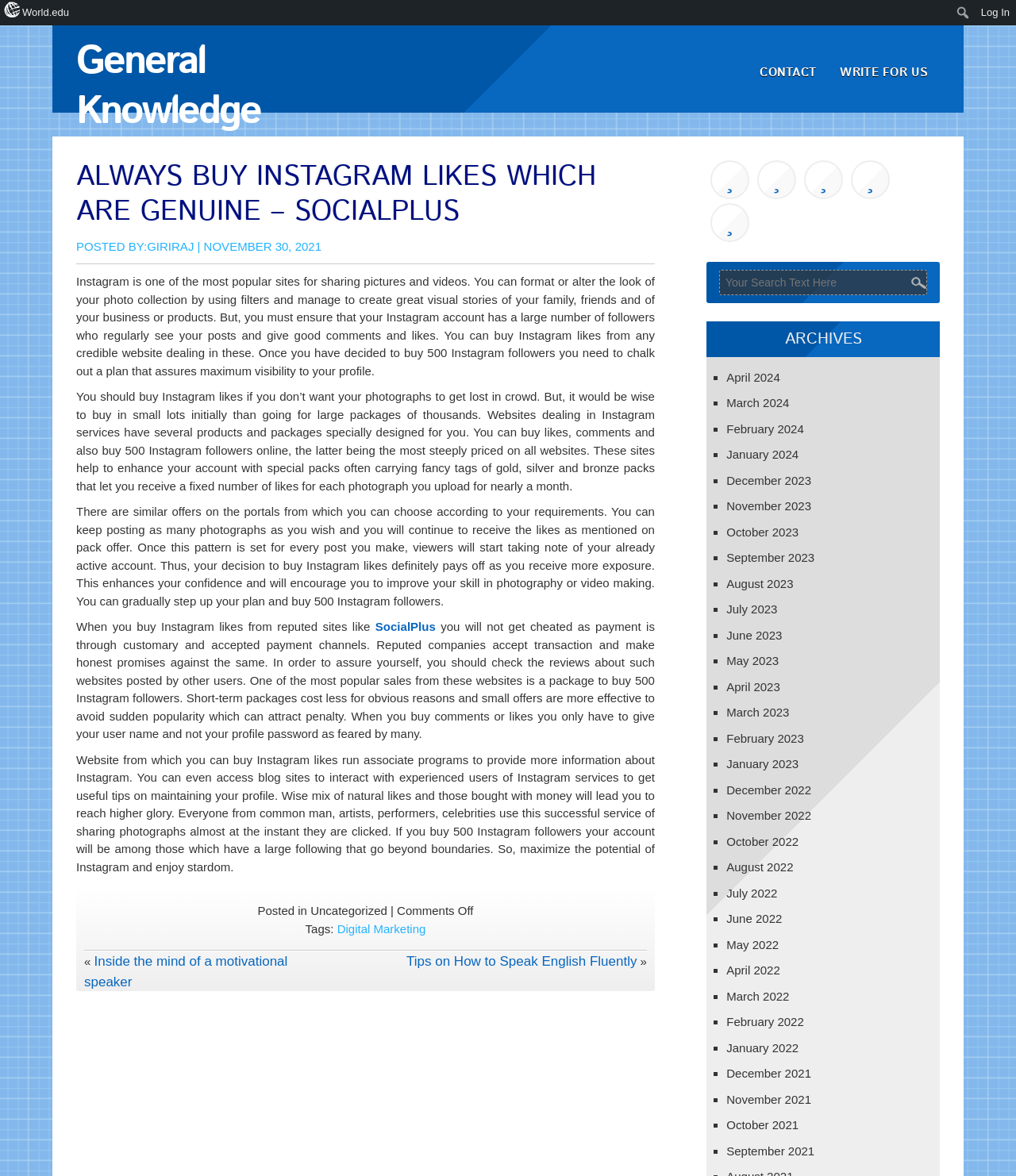Respond to the question with just a single word or phrase: 
How can buying Instagram likes help?

Increase visibility and engagement